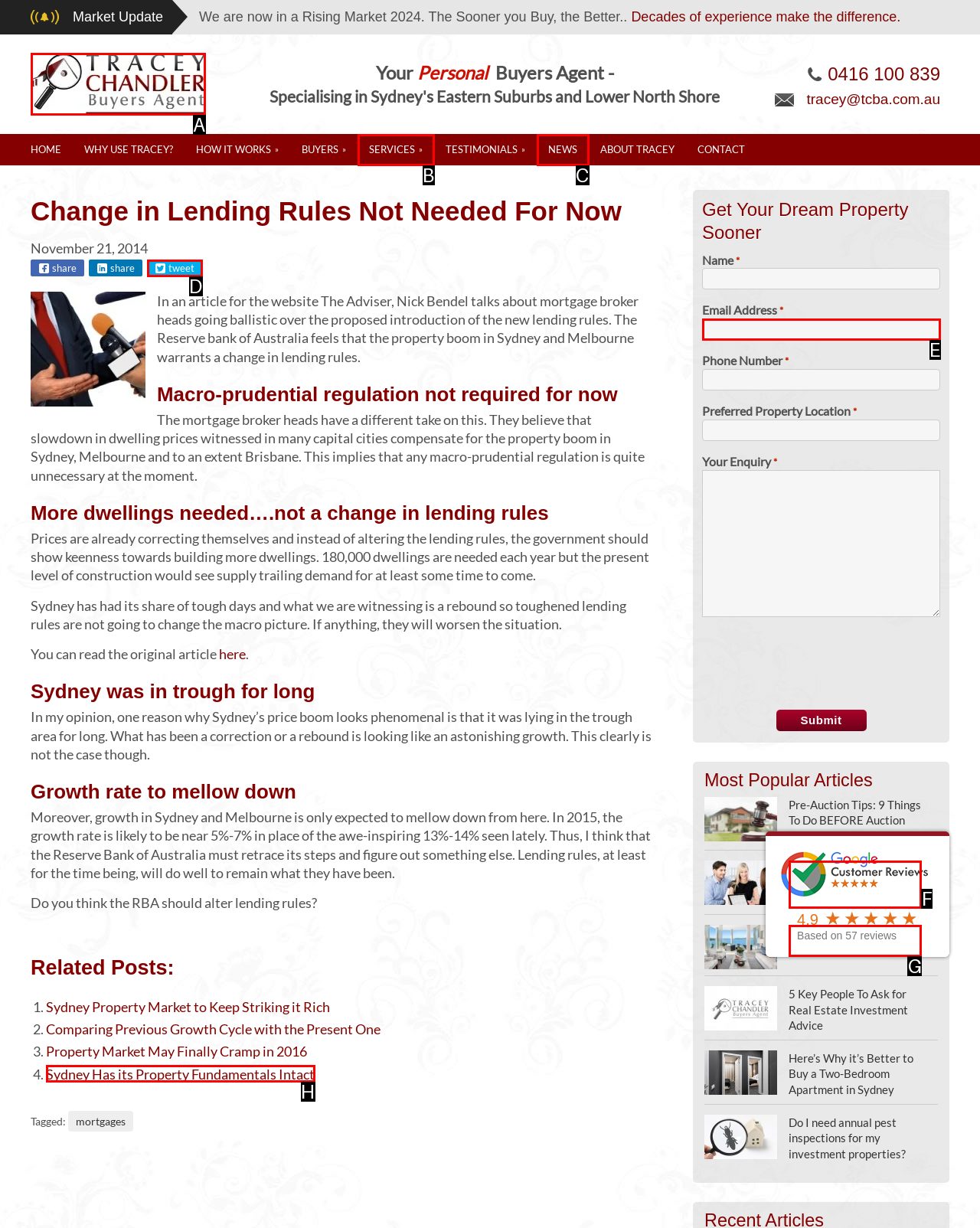Please provide the letter of the UI element that best fits the following description: alt="Tracey Chandler - Buyers Agent"
Respond with the letter from the given choices only.

A